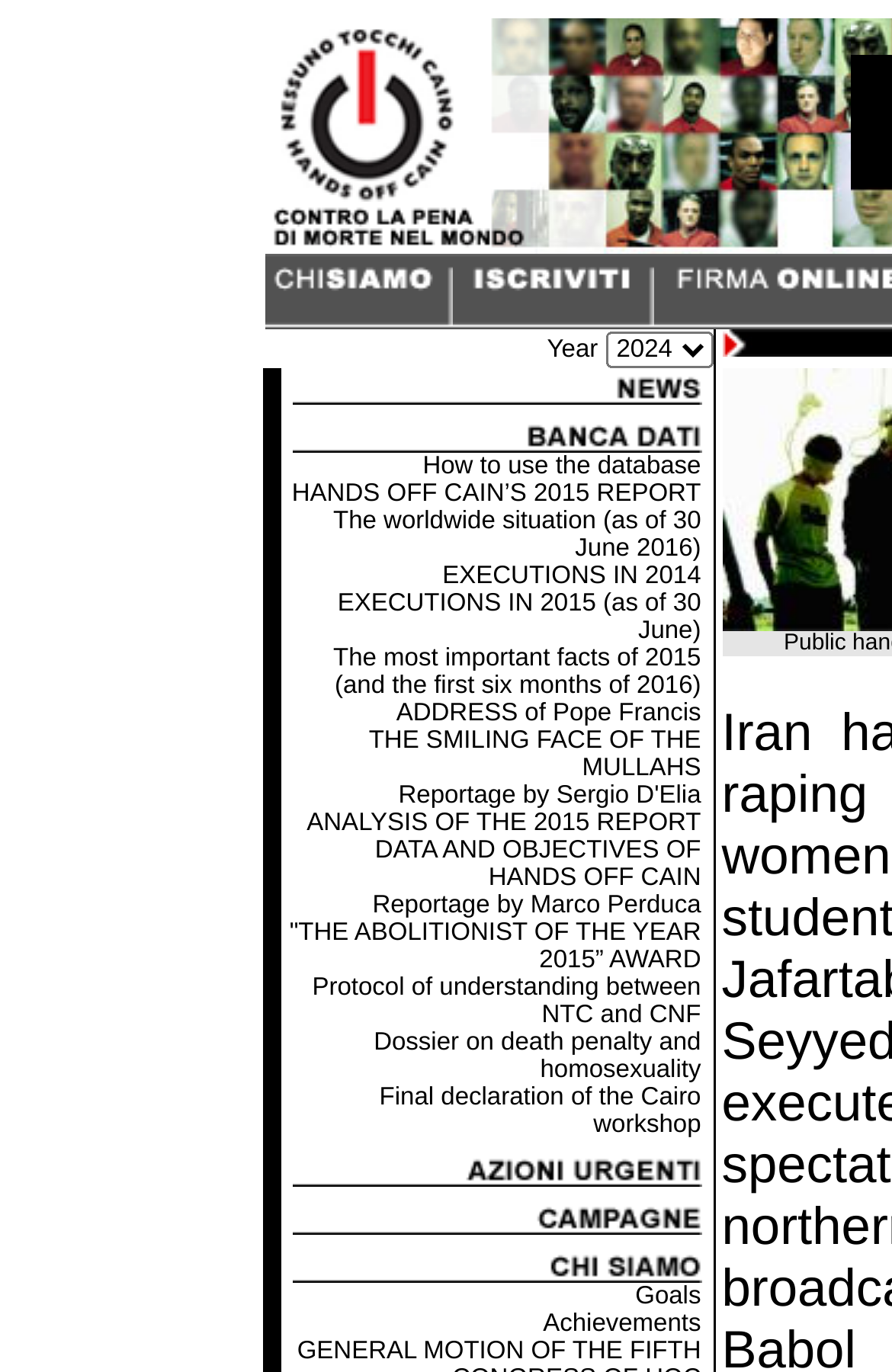Find the bounding box coordinates of the element's region that should be clicked in order to follow the given instruction: "Read the article about the smiling face of the mullahs". The coordinates should consist of four float numbers between 0 and 1, i.e., [left, top, right, bottom].

[0.413, 0.53, 0.786, 0.57]